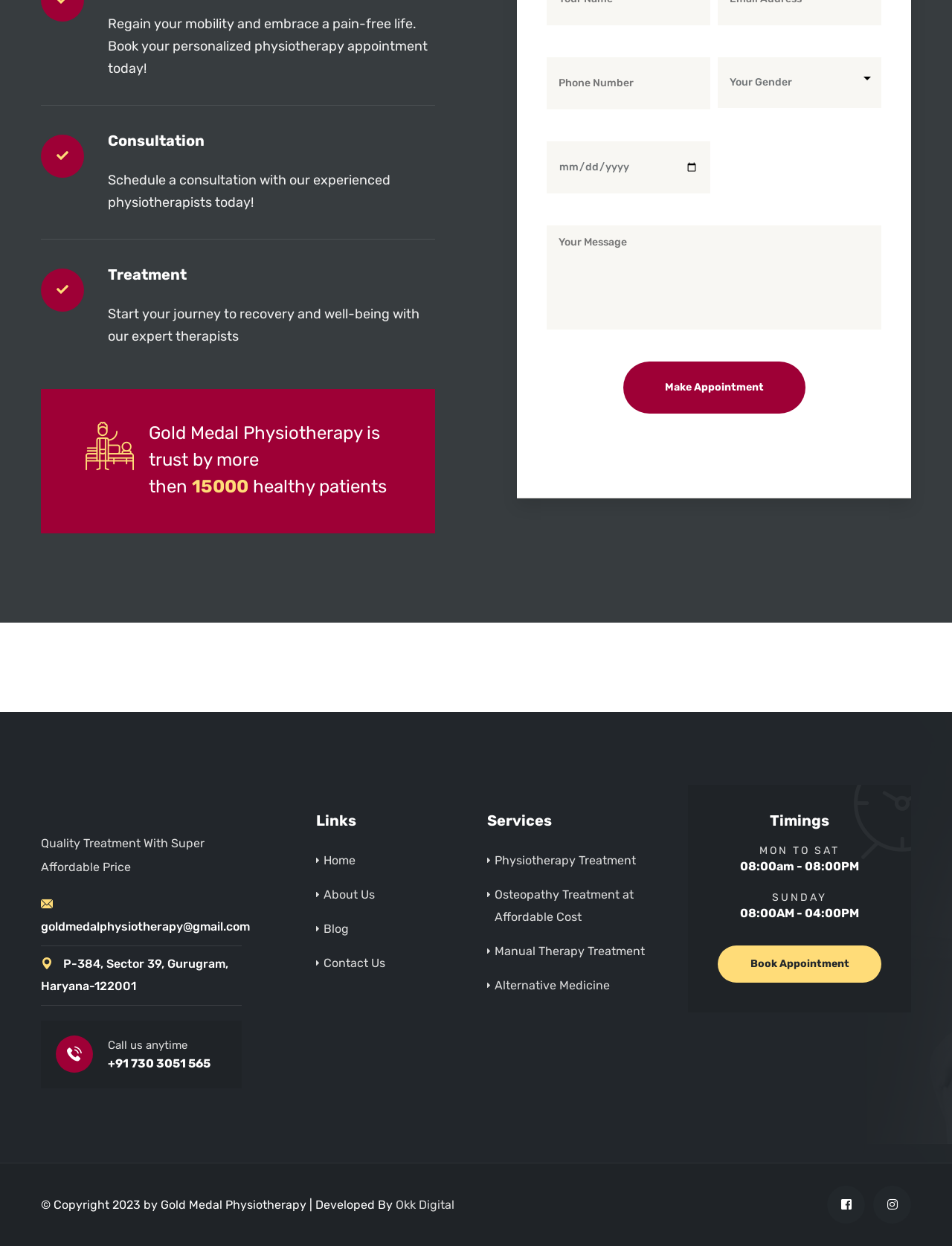Pinpoint the bounding box coordinates of the clickable area necessary to execute the following instruction: "Read about Lista IPTV m3u". The coordinates should be given as four float numbers between 0 and 1, namely [left, top, right, bottom].

None